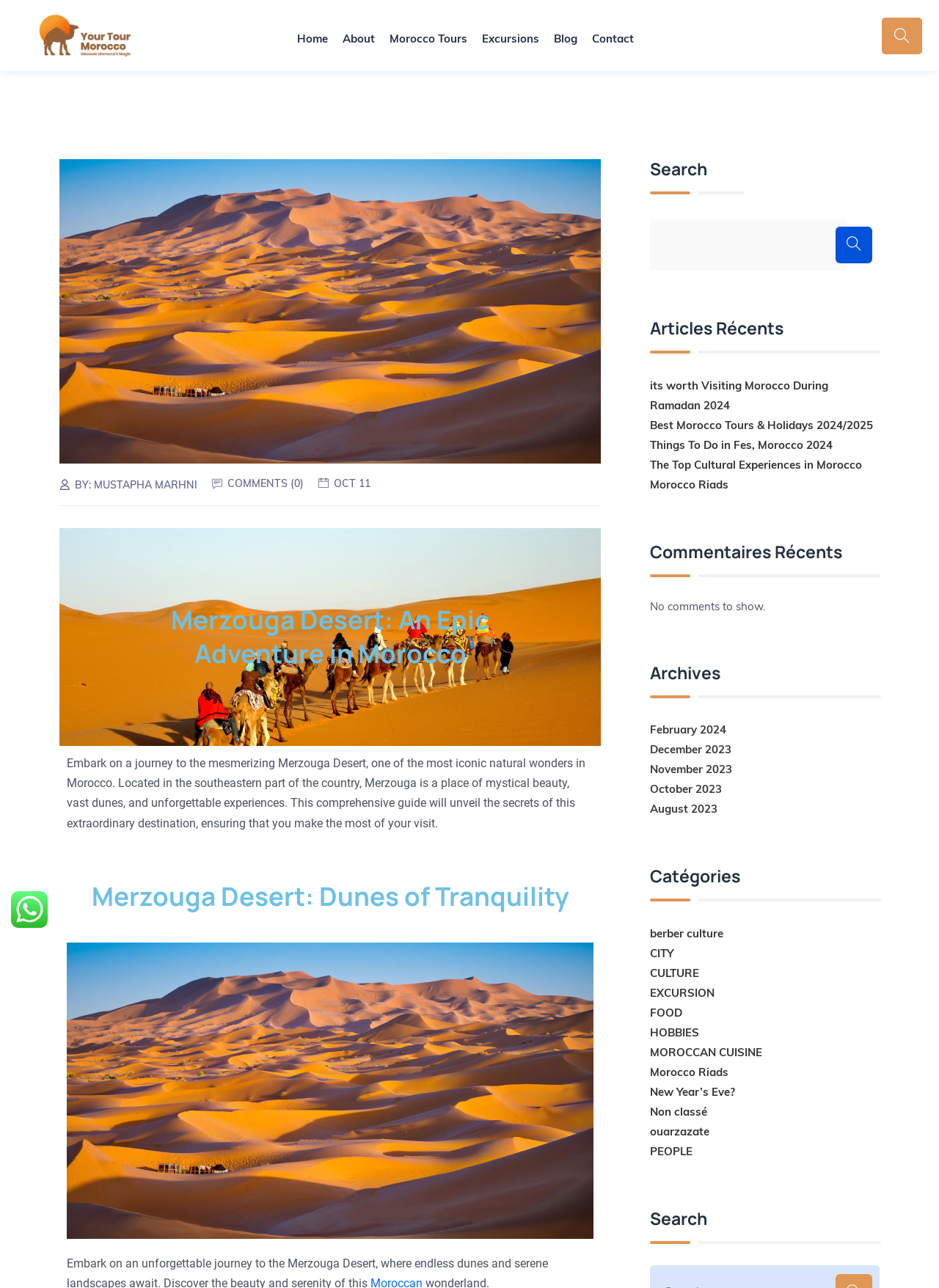What is the name of the desert featured on this webpage?
Refer to the screenshot and deliver a thorough answer to the question presented.

The webpage has a heading 'Merzouga Desert: An Epic Adventure in Morocco' and an image with the OCR text 'merzouga desert', indicating that the desert featured on this webpage is the Merzouga Desert.